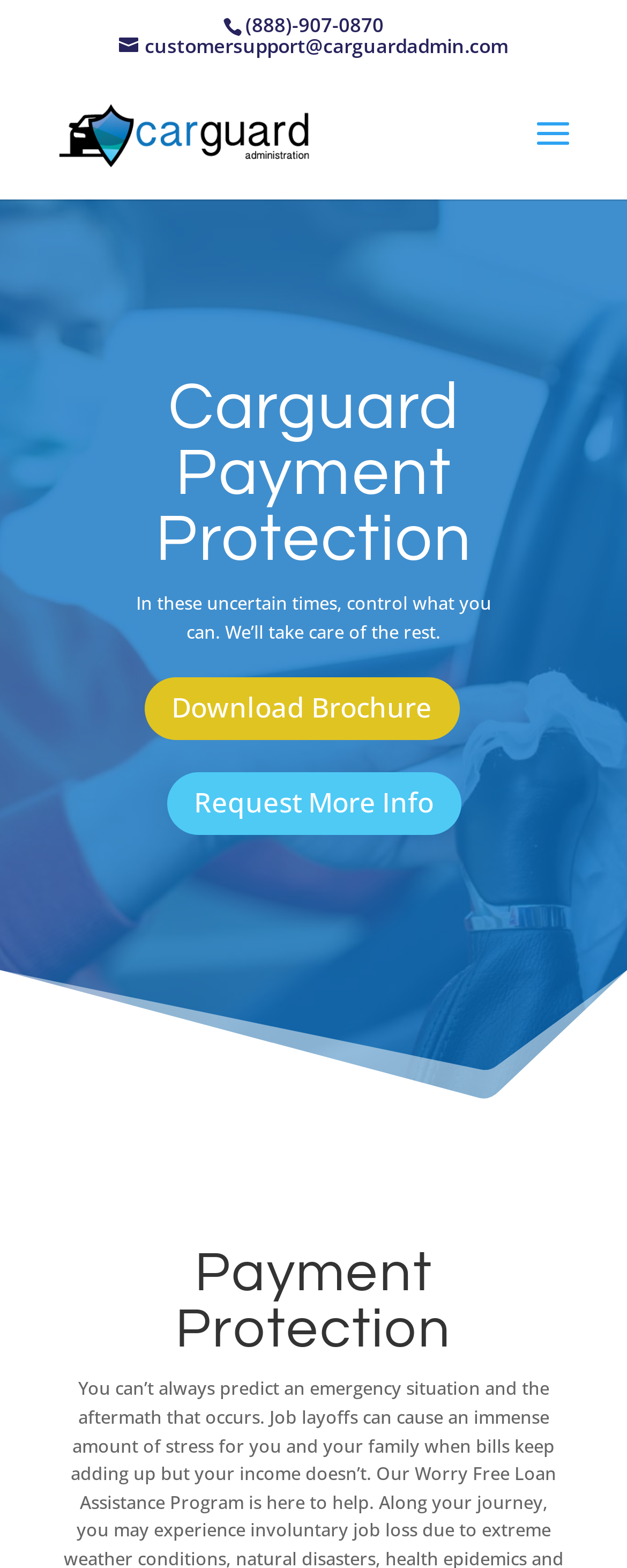What is the purpose of CarGuard Administration?
Refer to the image and give a detailed answer to the query.

I inferred the purpose of CarGuard Administration by looking at the static text element with the bounding box coordinates [0.217, 0.377, 0.783, 0.41] which contains the text 'In these uncertain times, control what you can. We’ll take care of the rest.'